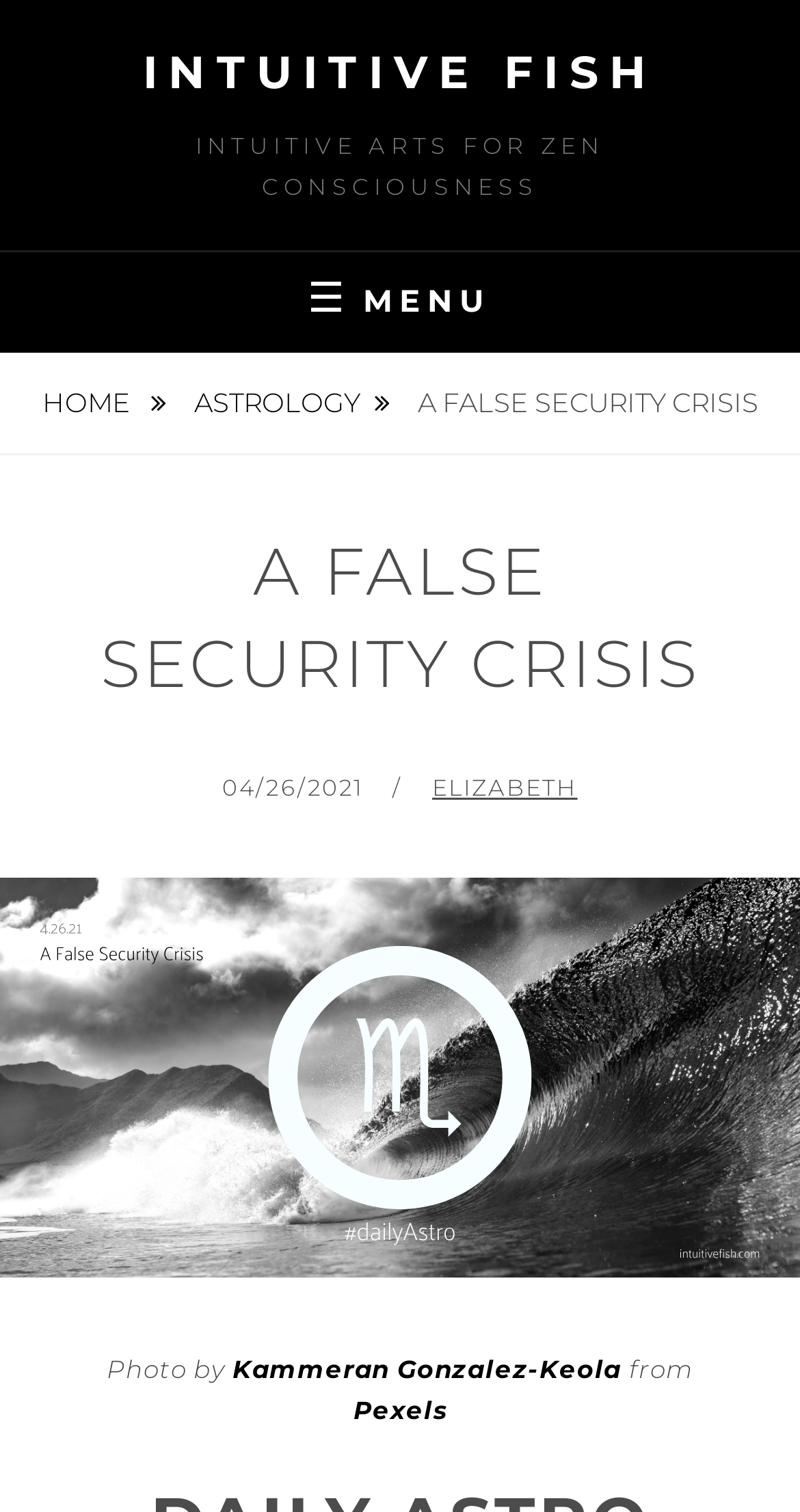Answer the question using only a single word or phrase: 
What is the date of the article?

04/26/2021